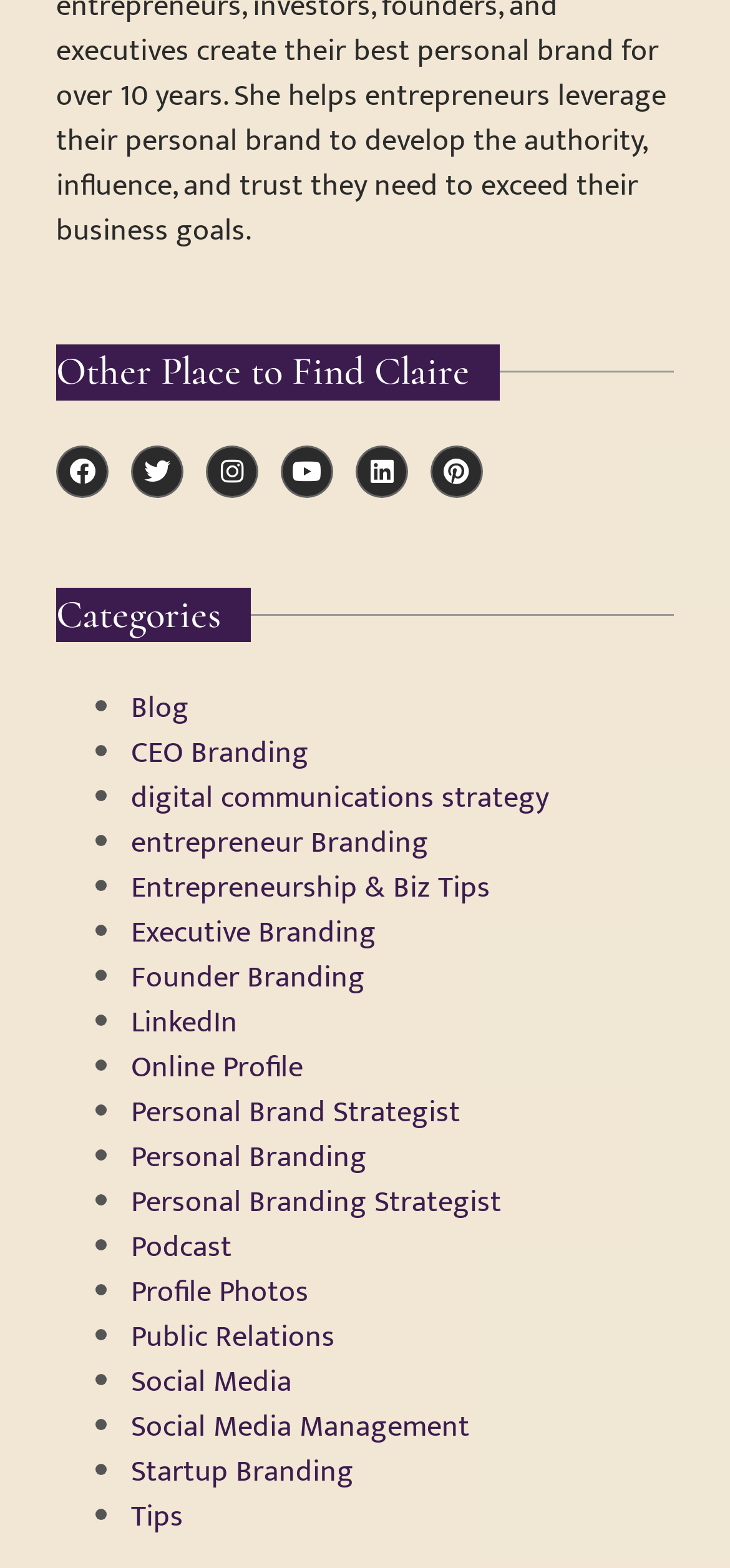For the given element description CEO Branding, determine the bounding box coordinates of the UI element. The coordinates should follow the format (top-left x, top-left y, bottom-right x, bottom-right y) and be within the range of 0 to 1.

[0.179, 0.465, 0.423, 0.497]